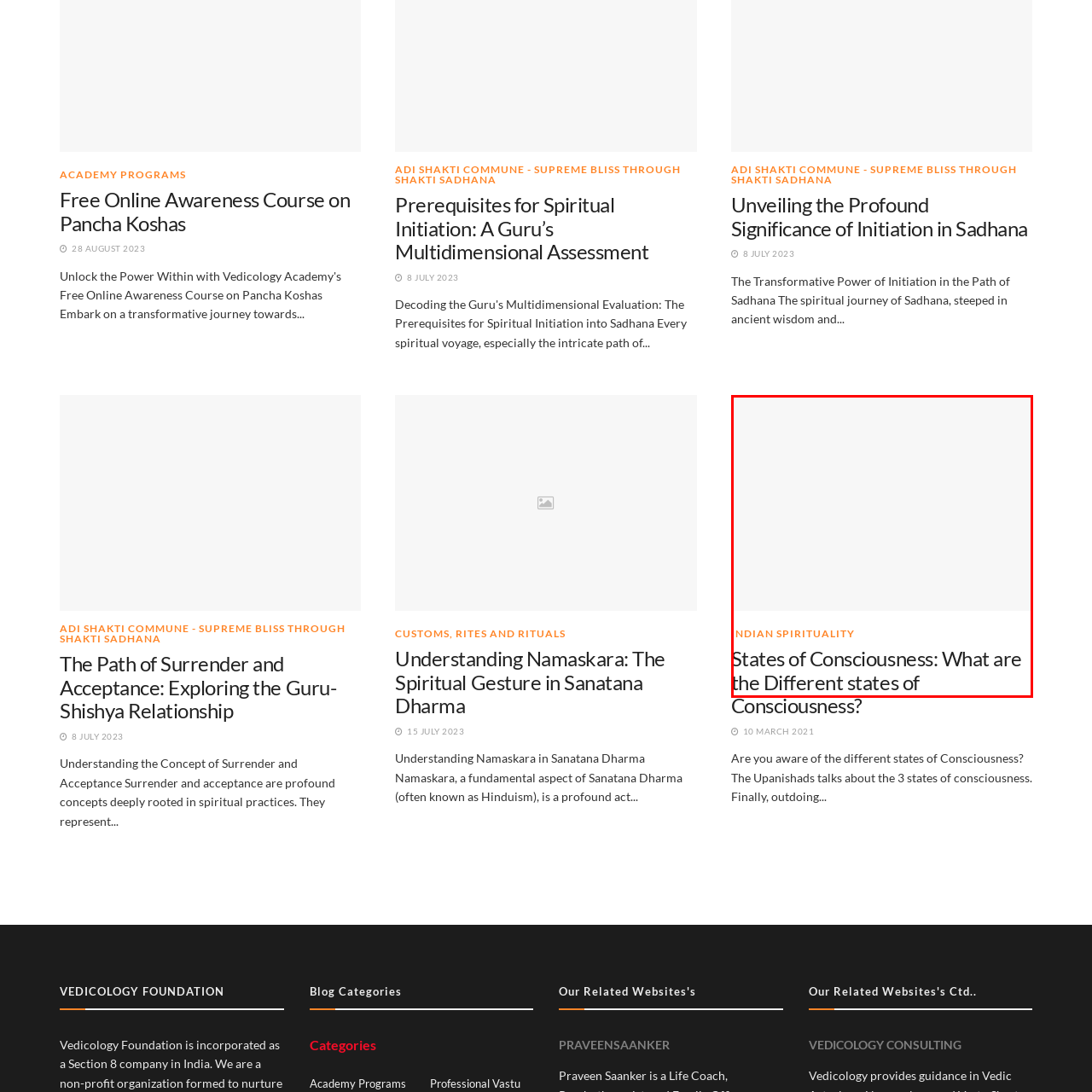What ancient texts are likely referenced in the image?
Please review the image inside the red bounding box and answer using a single word or phrase.

Upanishads